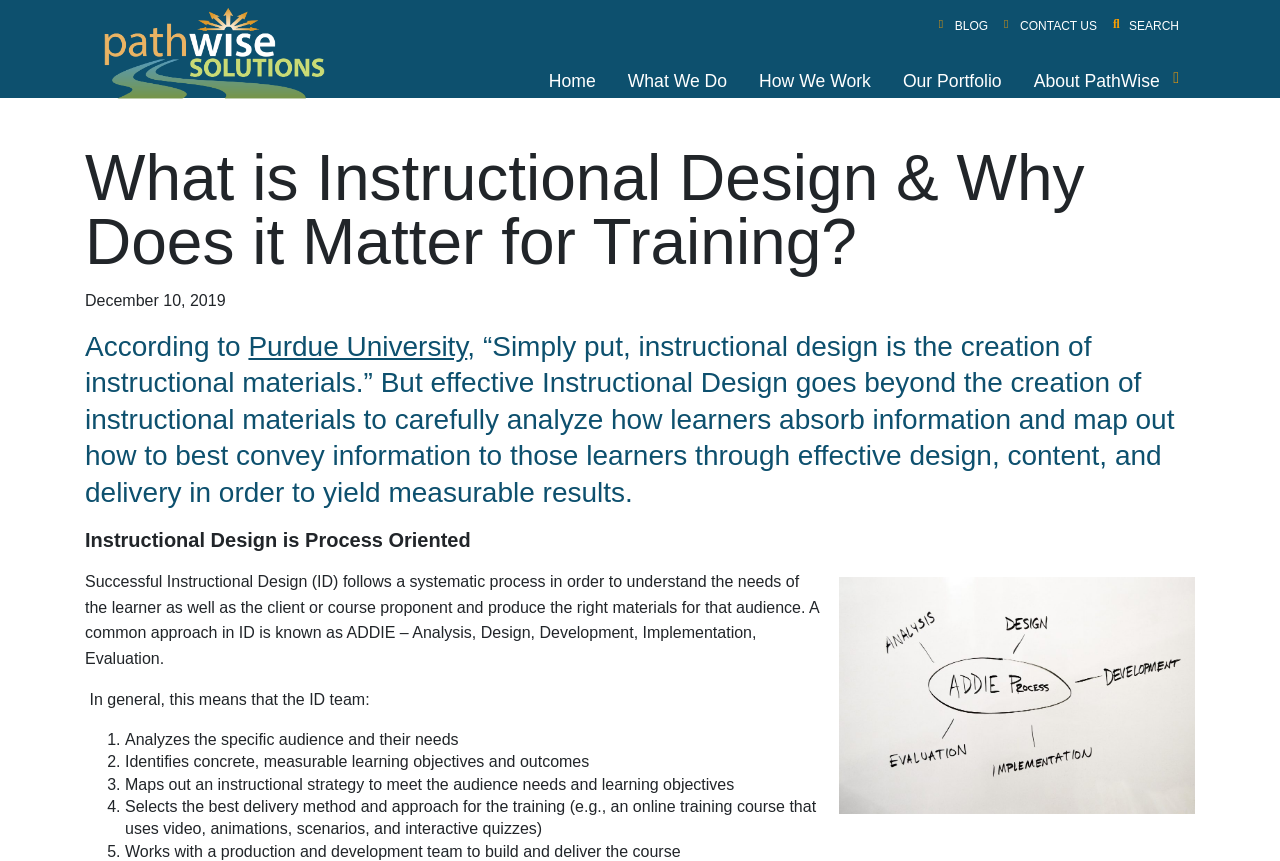How many steps are involved in the instructional design process?
Please use the image to deliver a detailed and complete answer.

The instructional design process involves 5 steps, which are listed in the article as 'Analyzes the specific audience and their needs', 'Identifies concrete, measurable learning objectives and outcomes', 'Maps out an instructional strategy to meet the audience needs and learning objectives', 'Selects the best delivery method and approach for the training', and 'Works with a production and development team to build and deliver the course'.